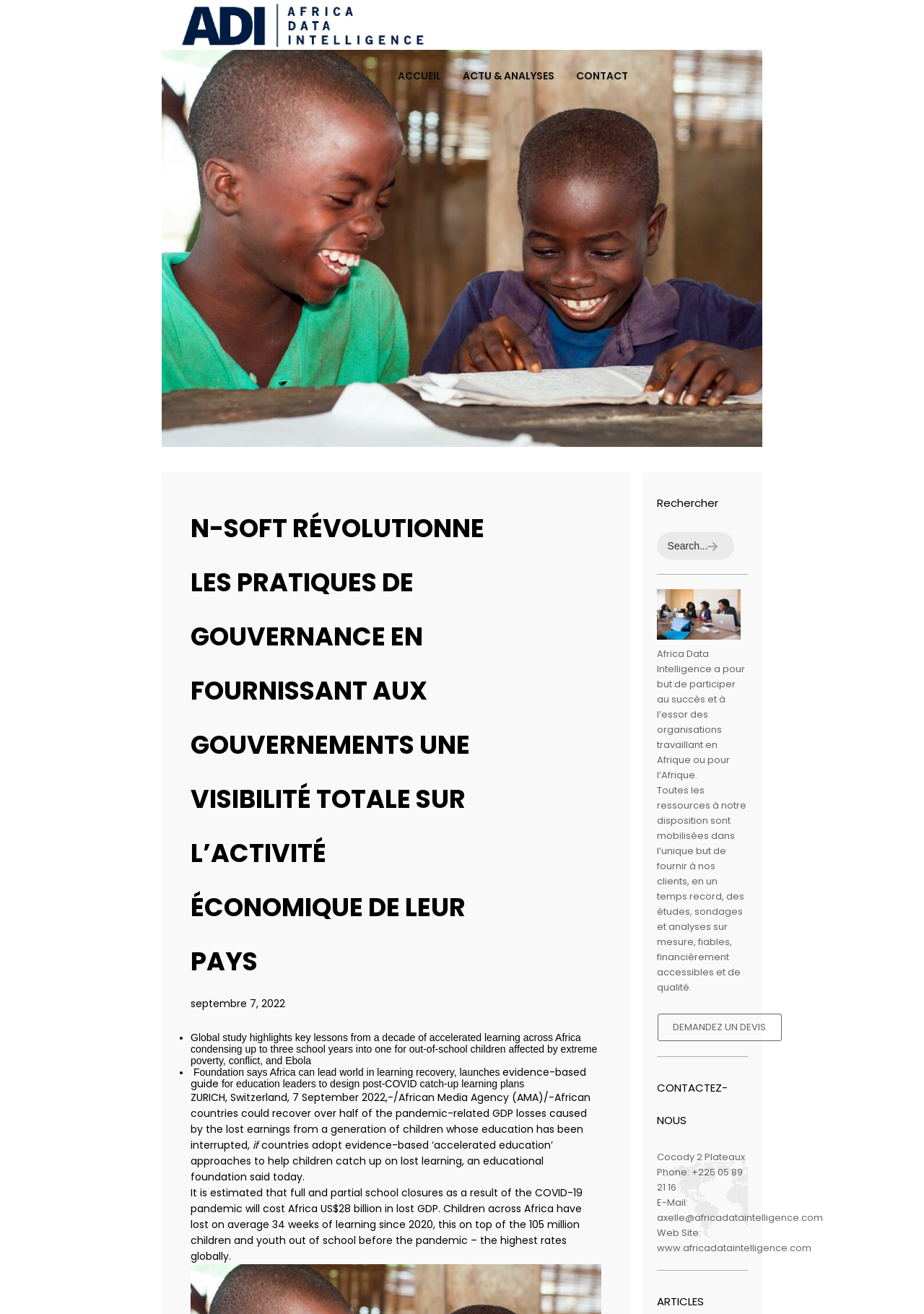Locate the primary headline on the webpage and provide its text.

N-SOFT RÉVOLUTIONNE LES PRATIQUES DE GOUVERNANCE EN FOURNISSANT AUX GOUVERNEMENTS UNE VISIBILITÉ TOTALE SUR L’ACTIVITÉ ÉCONOMIQUE DE LEUR PAYS